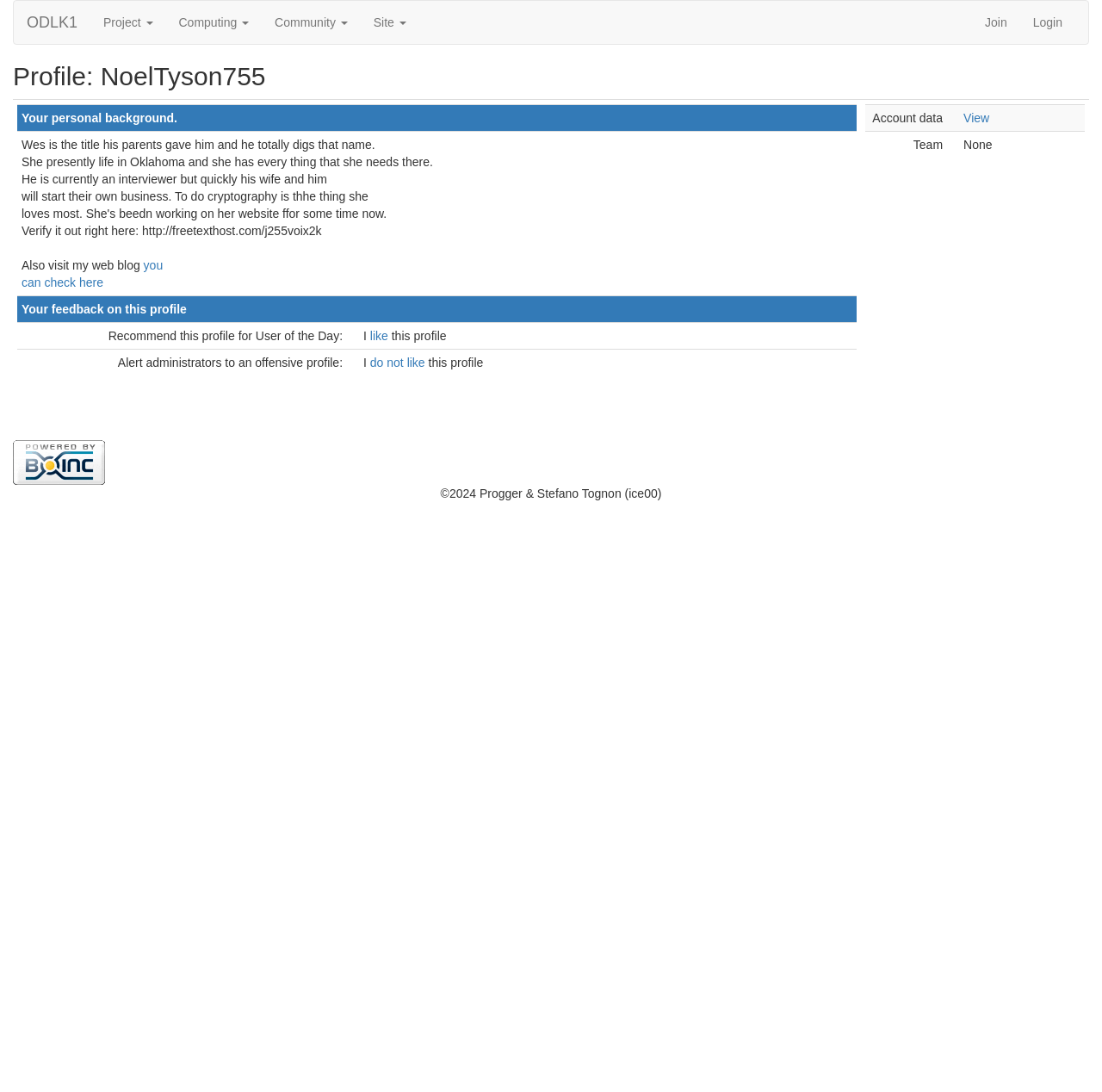Determine the bounding box coordinates of the clickable element necessary to fulfill the instruction: "Visit the computing page". Provide the coordinates as four float numbers within the 0 to 1 range, i.e., [left, top, right, bottom].

[0.15, 0.001, 0.238, 0.04]